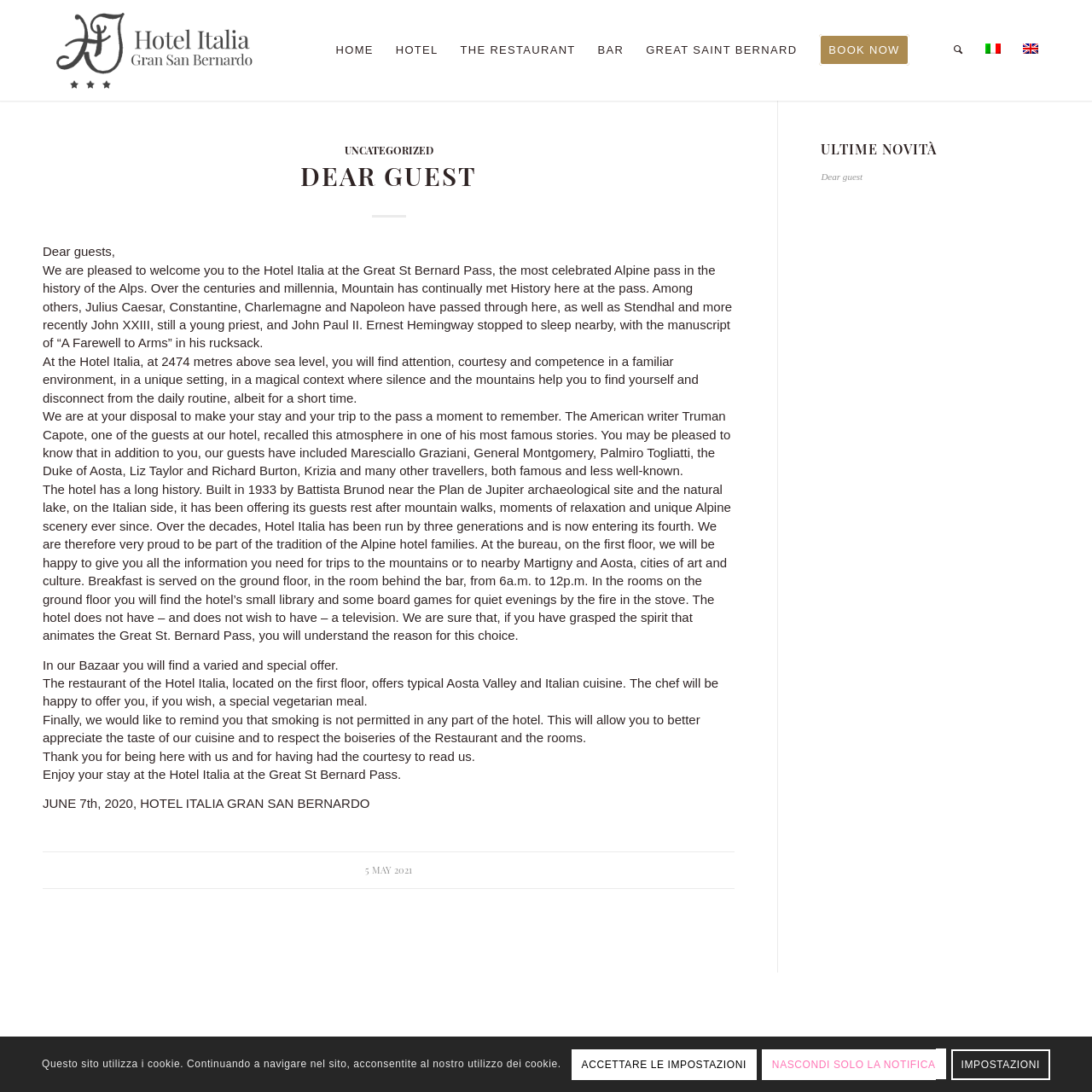Respond to the following question using a concise word or phrase: 
What is the name of the pass mentioned?

Great St Bernard Pass